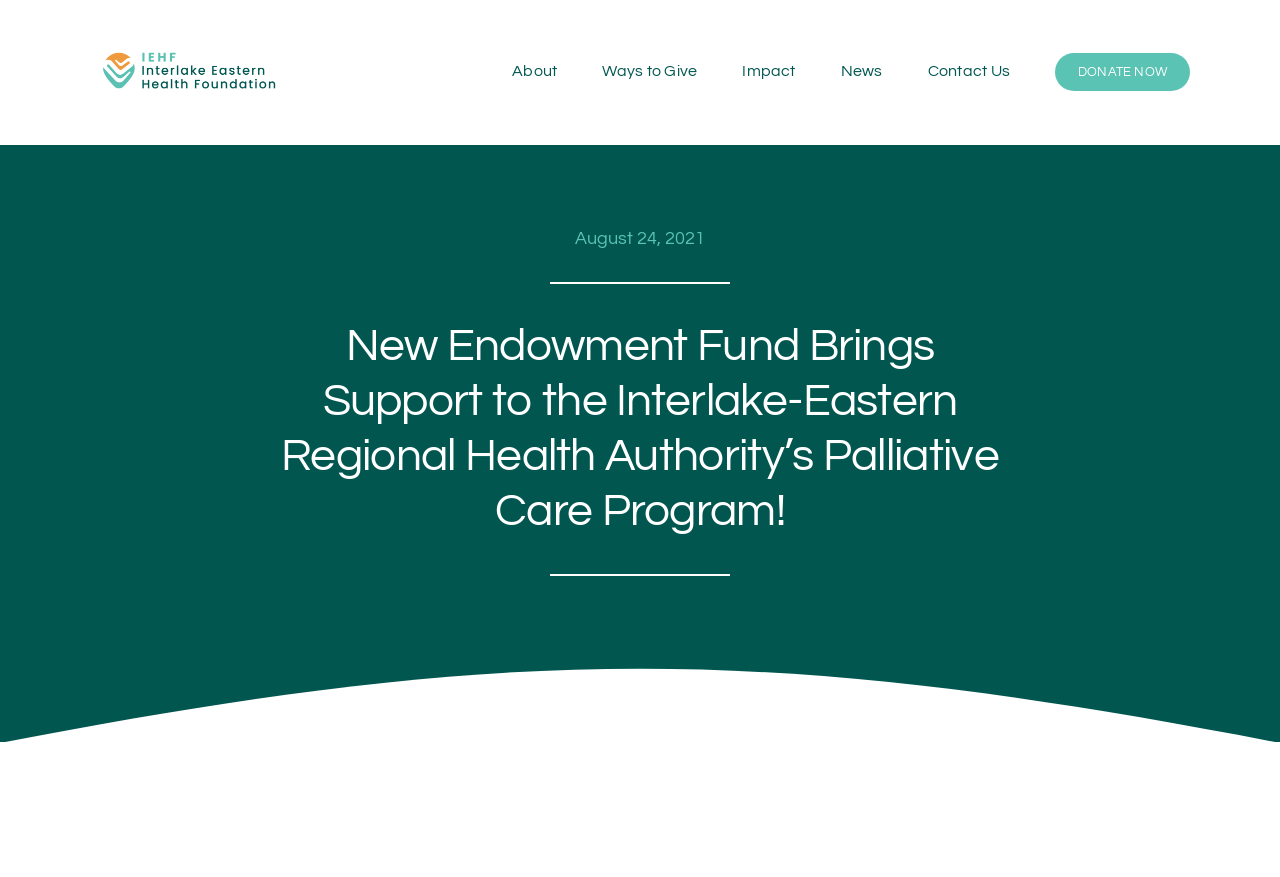Create a full and detailed caption for the entire webpage.

The webpage is about the Interlake-Eastern Regional Health Authority's Palliative Care Program and the Interlake Eastern Health Foundation (IEHF). At the top left corner, there is a logo of IEHF. Below the logo, there is a main navigation menu with 6 links: "About", "Ways to Give", "Impact", "News", "Contact Us", and "DONATE NOW". These links are aligned horizontally and take up most of the width of the page.

On the right side of the logo, there is a date "August 24, 2021" displayed. Below the navigation menu, there is a prominent heading that reads "New Endowment Fund Brings Support to the Interlake-Eastern Regional Health Authority’s Palliative Care Program!". This heading is centered on the page and takes up a significant amount of vertical space.

At the bottom of the page, there is a large image that spans the entire width of the page. The image does not have a descriptive text.